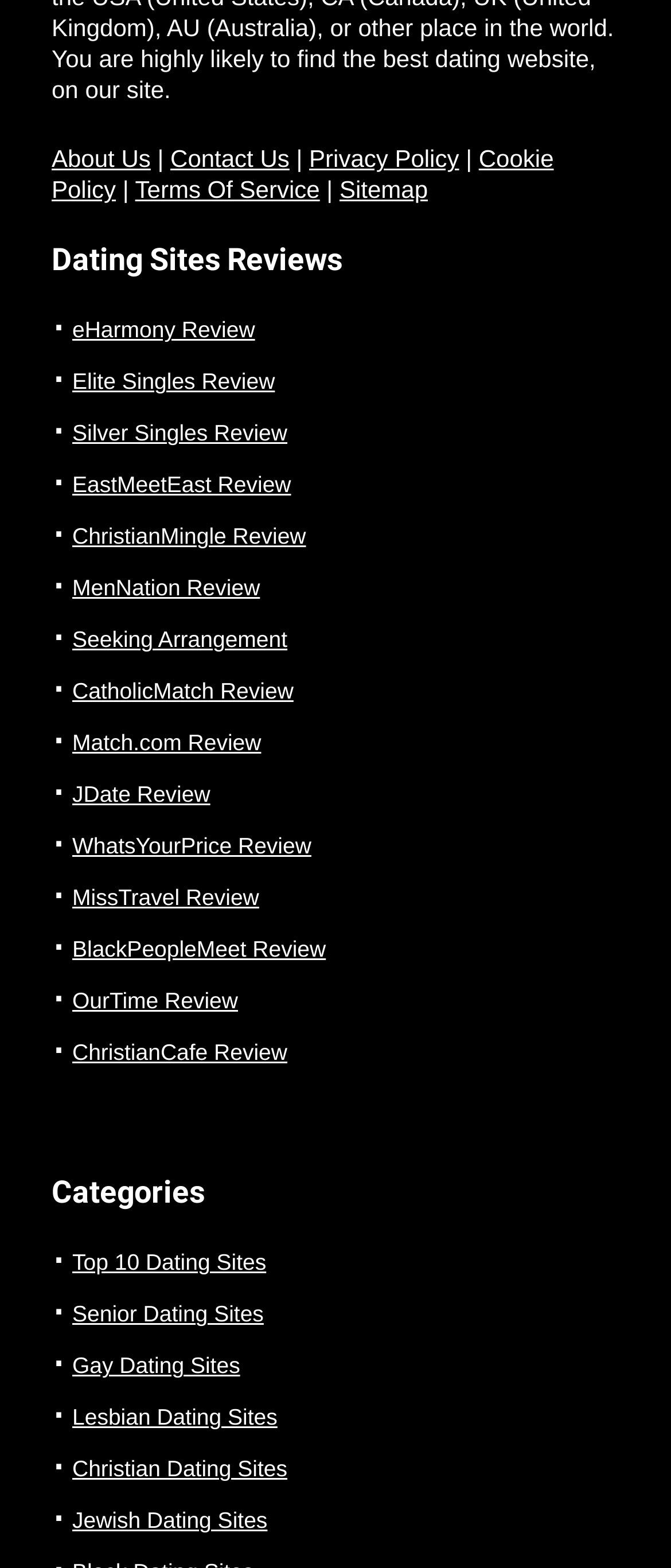What is the category of 'ChristianMingle Review'?
Refer to the image and provide a concise answer in one word or phrase.

Christian Dating Sites